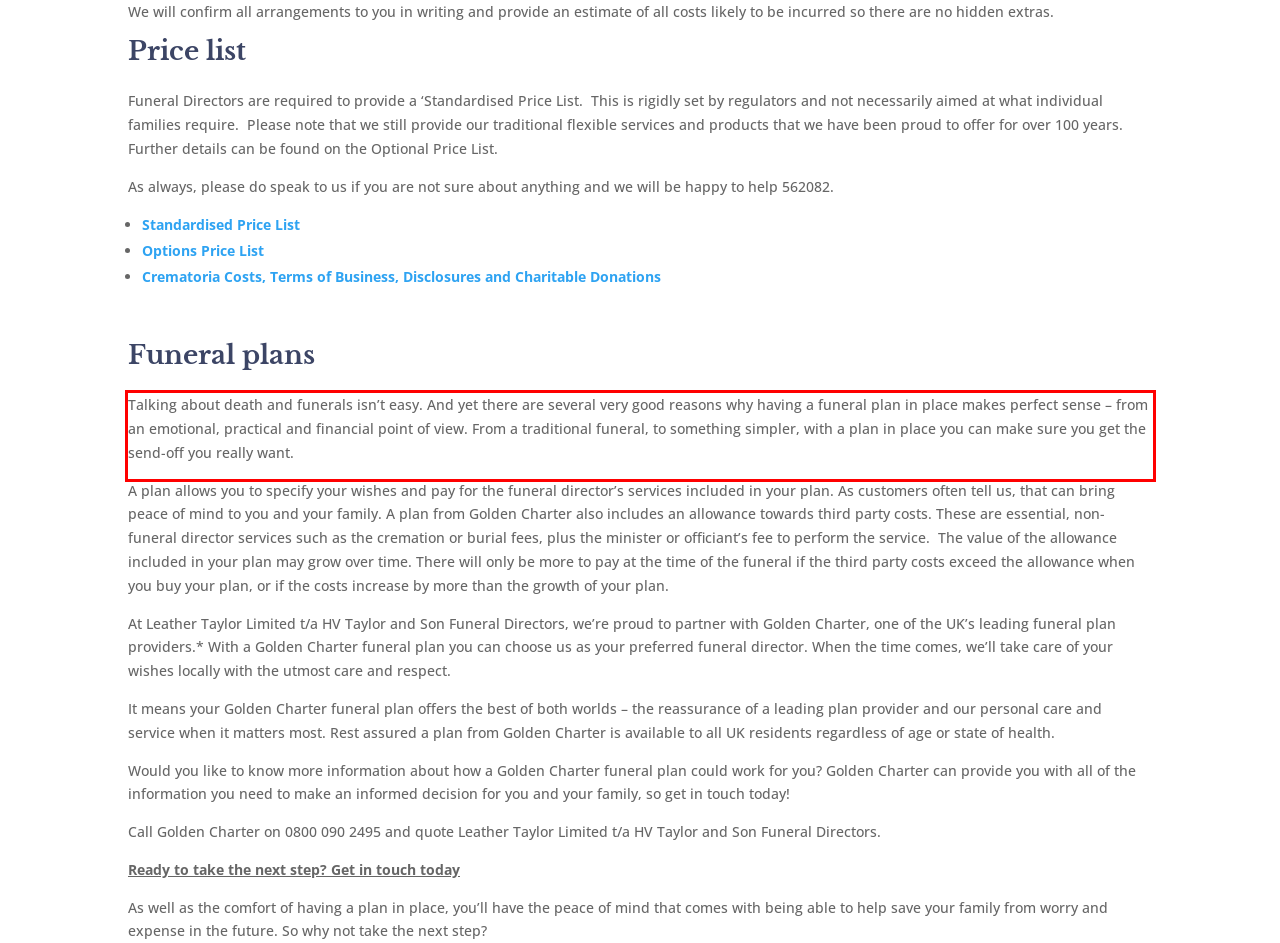Given a webpage screenshot with a red bounding box, perform OCR to read and deliver the text enclosed by the red bounding box.

Talking about death and funerals isn’t easy. And yet there are several very good reasons why having a funeral plan in place makes perfect sense – from an emotional, practical and financial point of view. From a traditional funeral, to something simpler, with a plan in place you can make sure you get the send-off you really want.